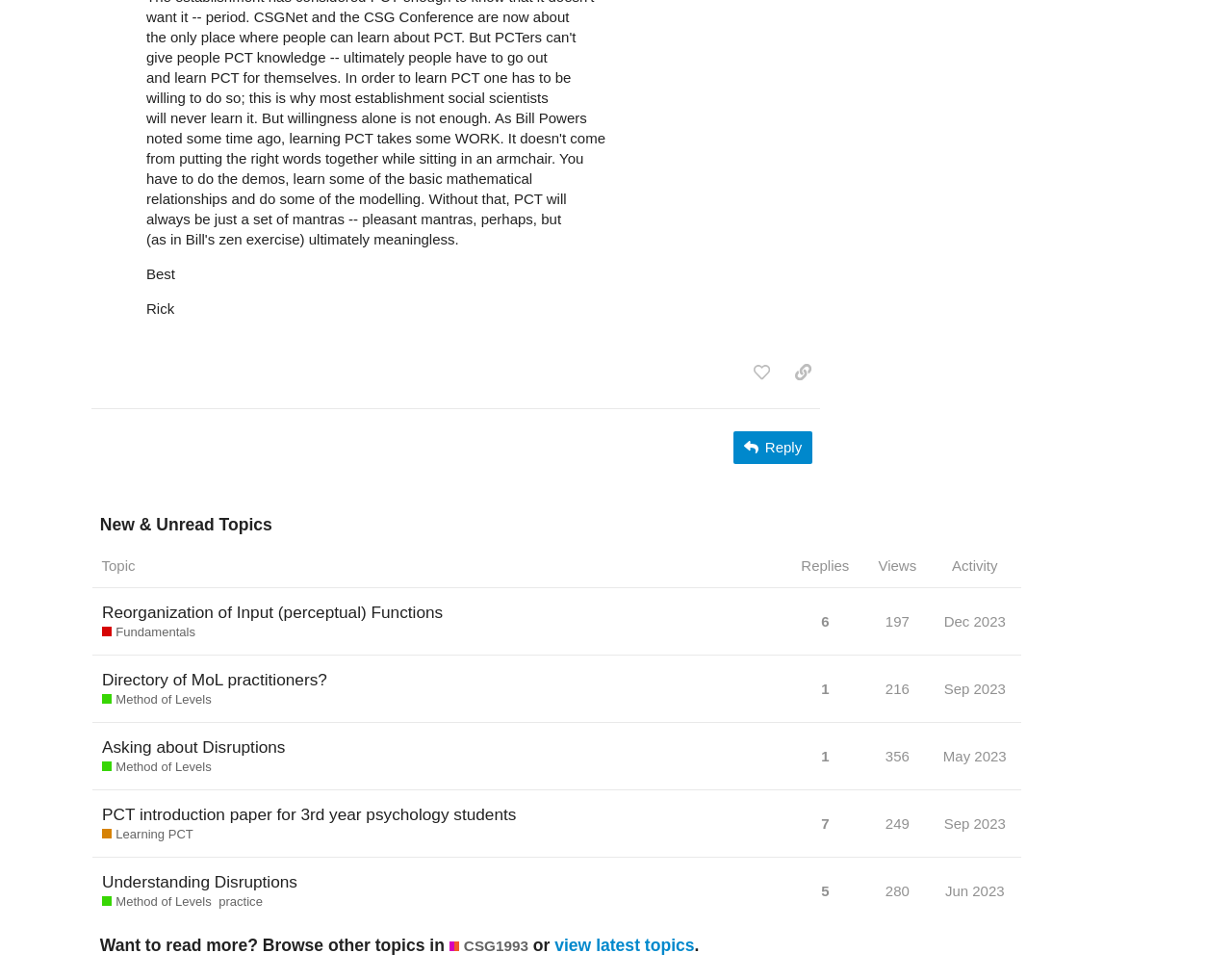Could you indicate the bounding box coordinates of the region to click in order to complete this instruction: "view topic Reorganization of Input (perceptual) Functions Fundamentals".

[0.075, 0.612, 0.64, 0.669]